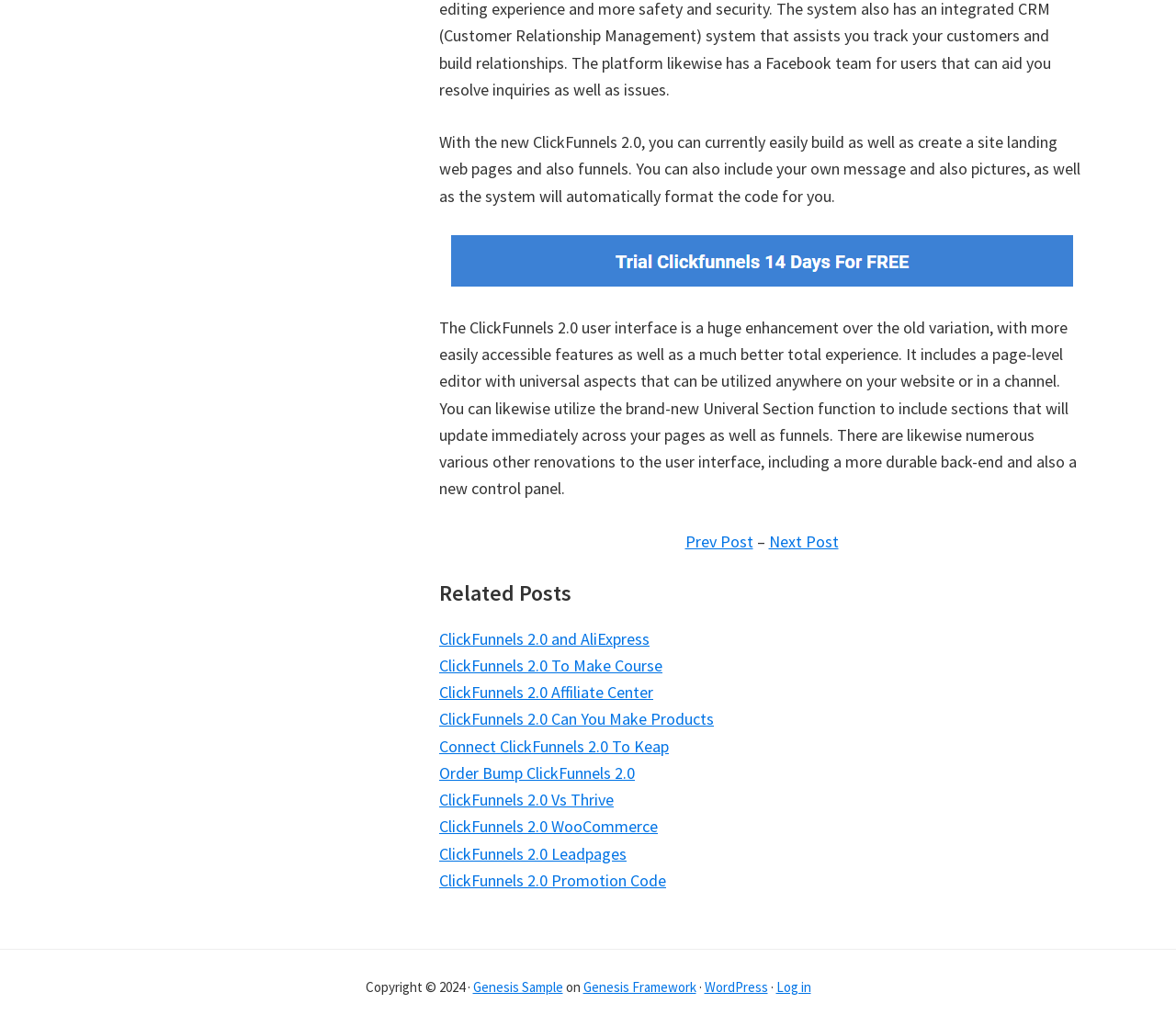Please find the bounding box coordinates of the element that you should click to achieve the following instruction: "Integrate ClickFunnels 2.0 with Amazon". The coordinates should be presented as four float numbers between 0 and 1: [left, top, right, bottom].

[0.373, 0.229, 0.922, 0.279]